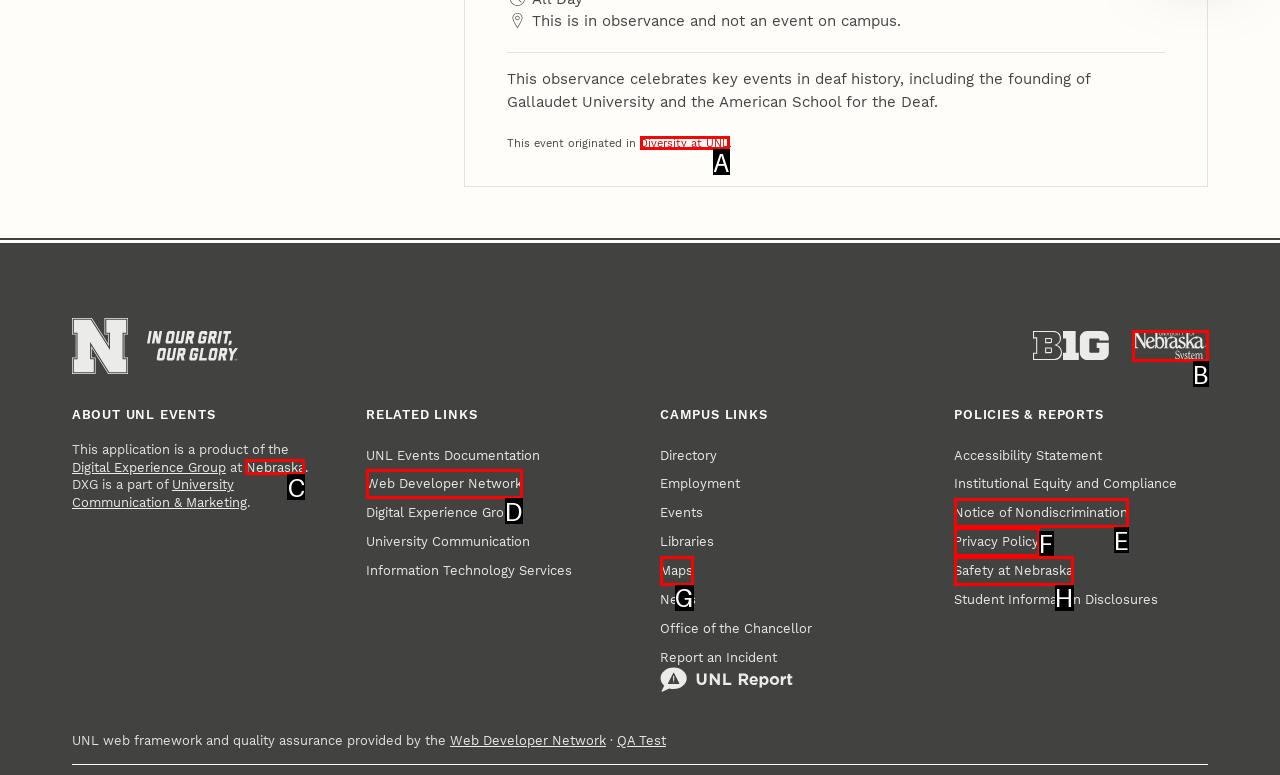Examine the description: Privacy Policy and indicate the best matching option by providing its letter directly from the choices.

F